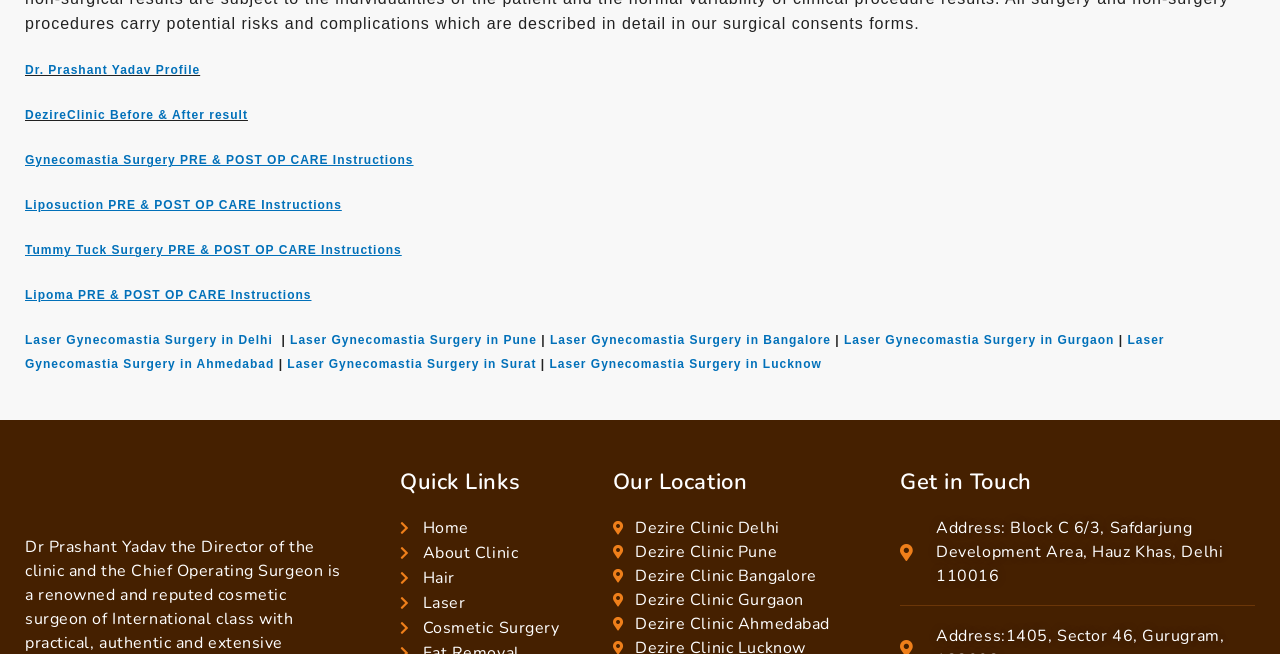What is the address of Dezire Clinic?
Ensure your answer is thorough and detailed.

The address of Dezire Clinic is mentioned in a link at the bottom of the webpage, which is 'Block C 6/3, Safdarjung Development Area, Hauz Khas, Delhi 110016'.